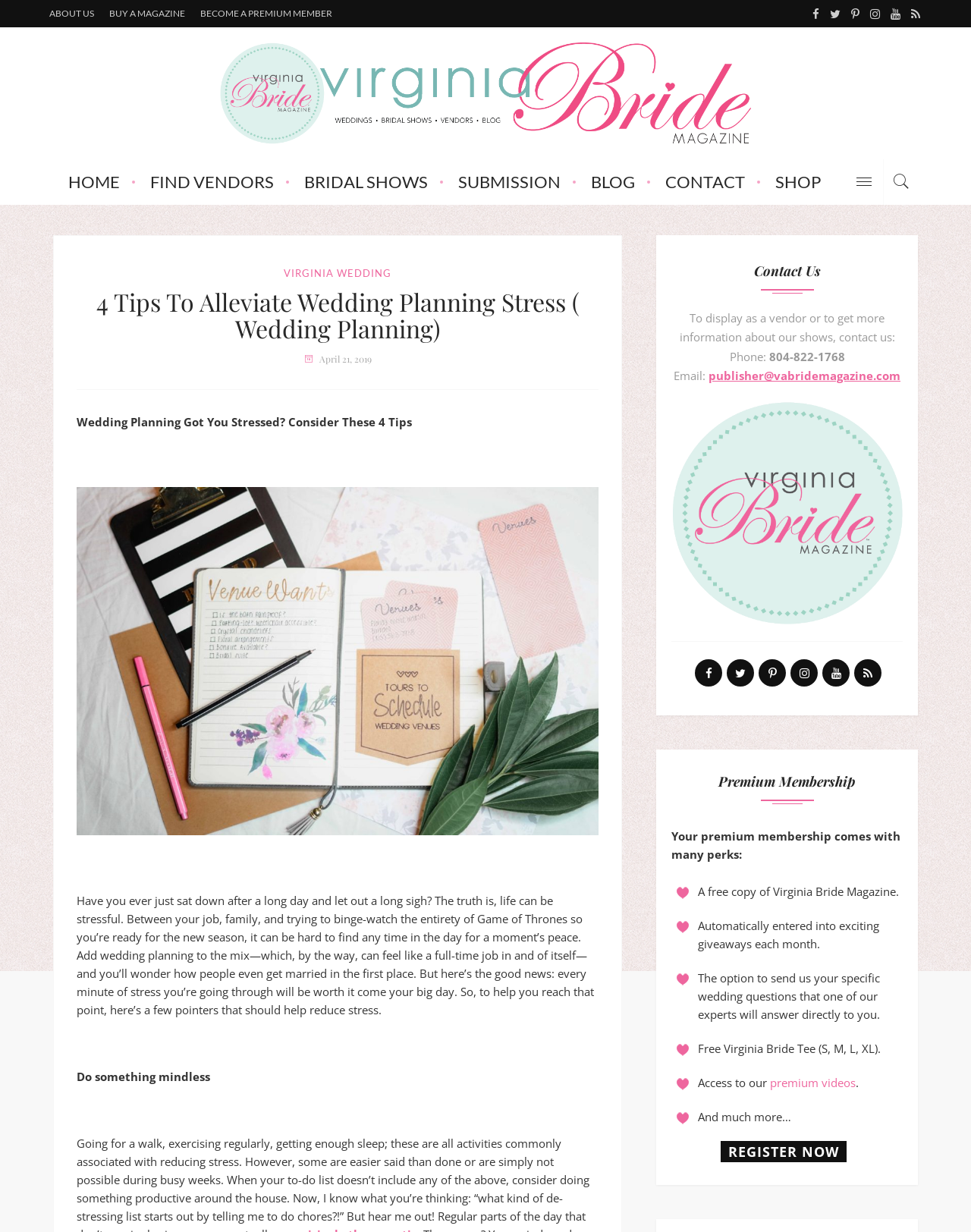Please provide the bounding box coordinates for the element that needs to be clicked to perform the following instruction: "Click on ABOUT US". The coordinates should be given as four float numbers between 0 and 1, i.e., [left, top, right, bottom].

[0.043, 0.0, 0.105, 0.022]